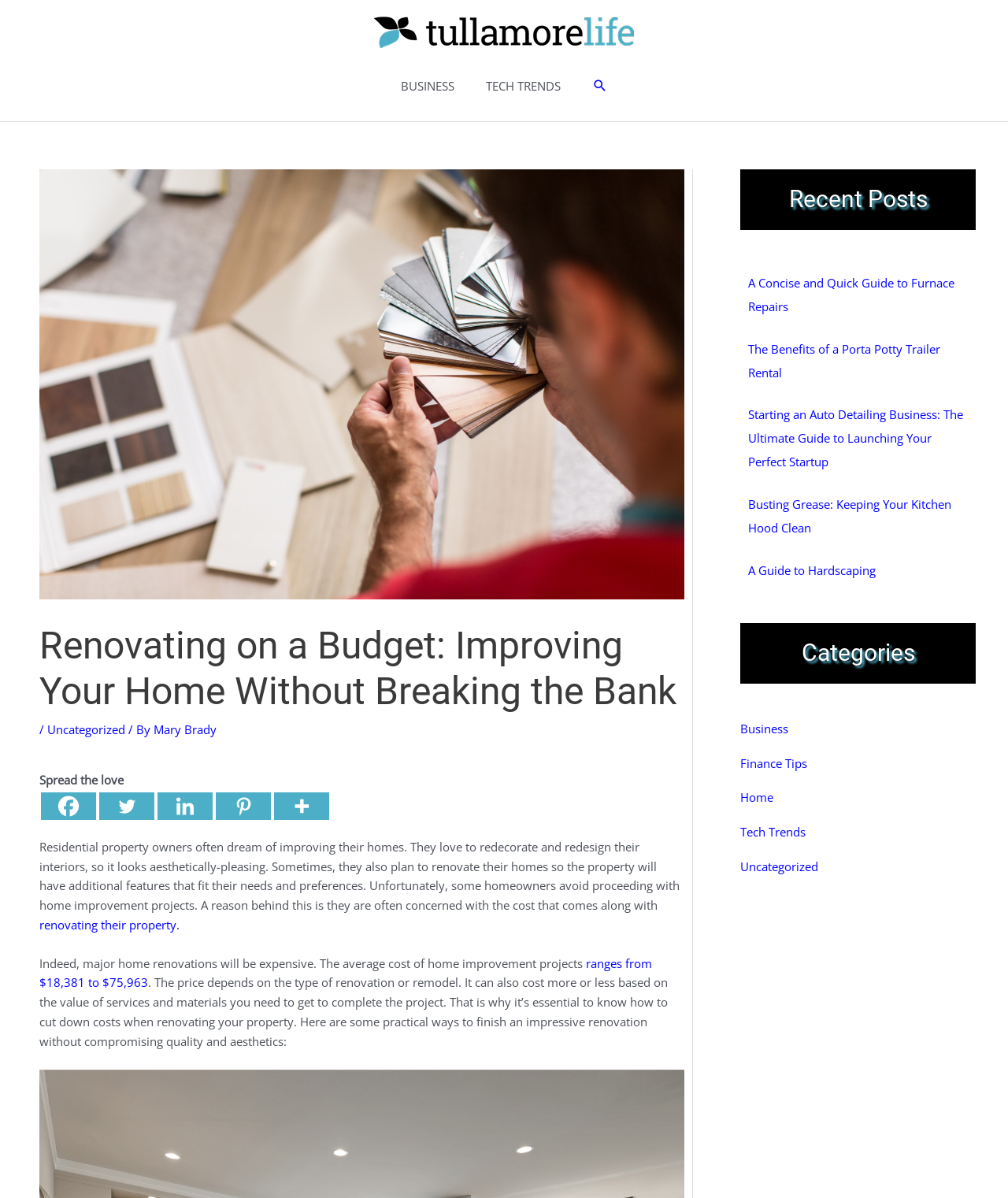Identify the bounding box coordinates for the element you need to click to achieve the following task: "Read the 'Renovating on a Budget' article". The coordinates must be four float values ranging from 0 to 1, formatted as [left, top, right, bottom].

[0.039, 0.52, 0.679, 0.596]